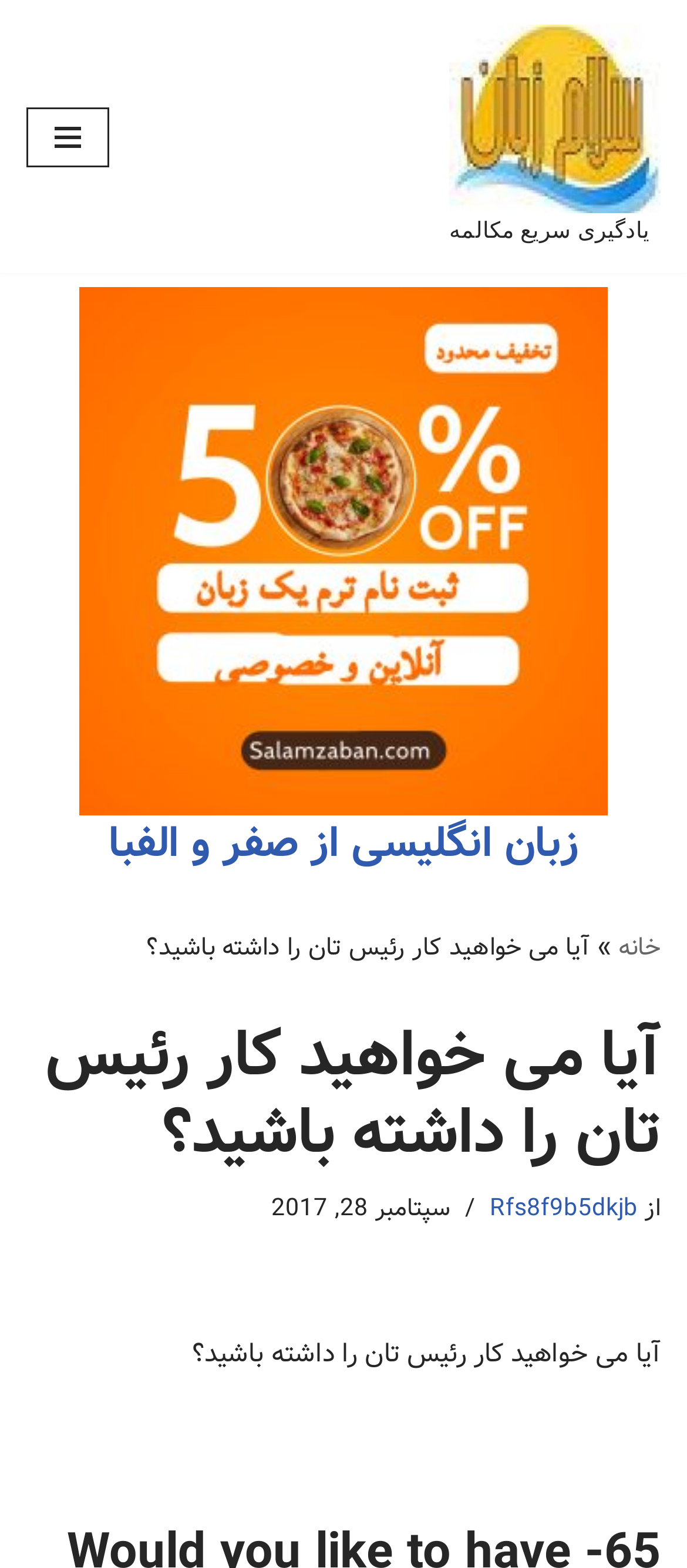Identify the bounding box coordinates for the UI element described by the following text: "یادگیری سریع مکالمه". Provide the coordinates as four float numbers between 0 and 1, in the format [left, top, right, bottom].

[0.654, 0.016, 0.962, 0.159]